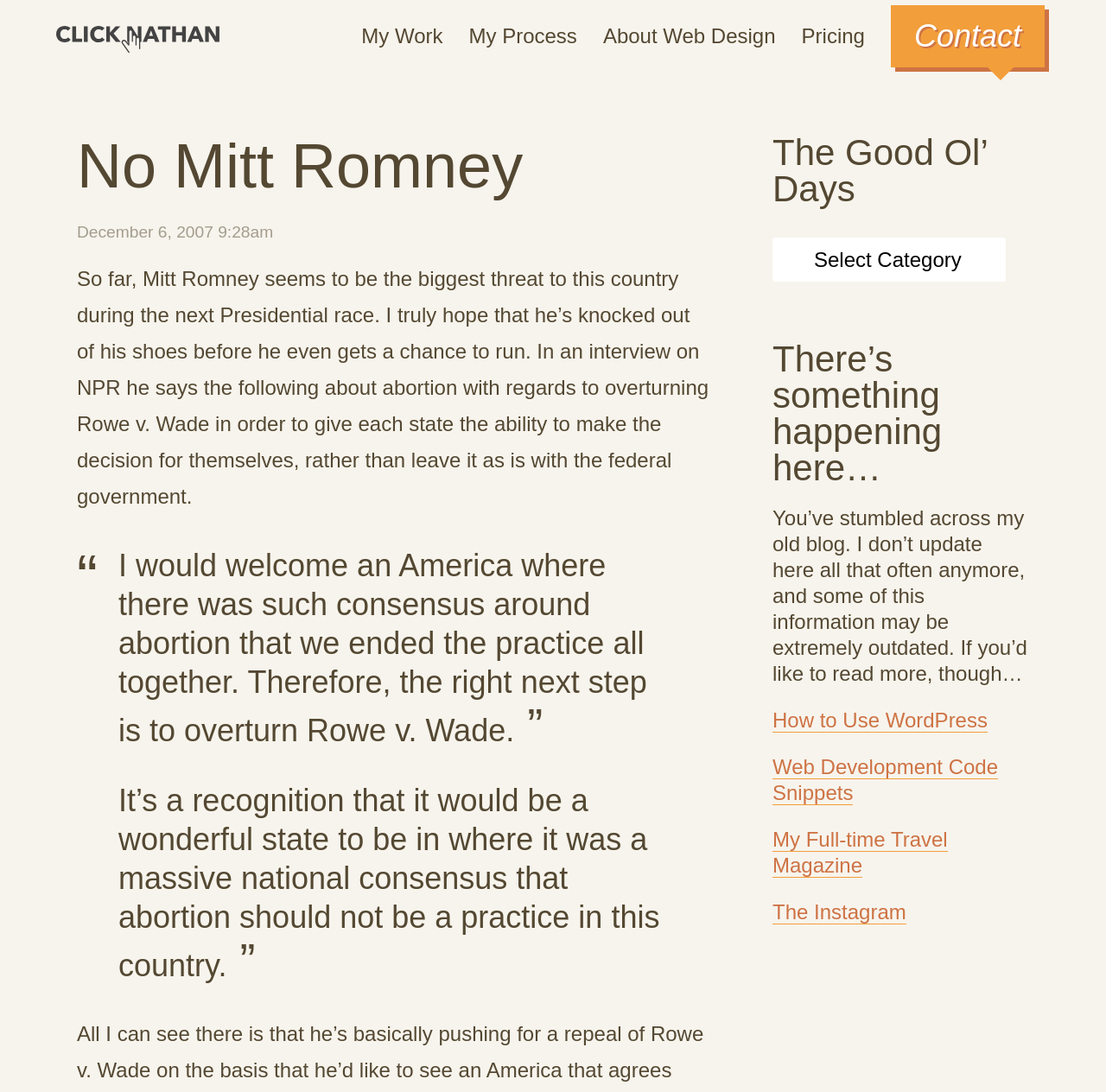Could you find the bounding box coordinates of the clickable area to complete this instruction: "Click on the 'My Work' link"?

[0.327, 0.019, 0.4, 0.047]